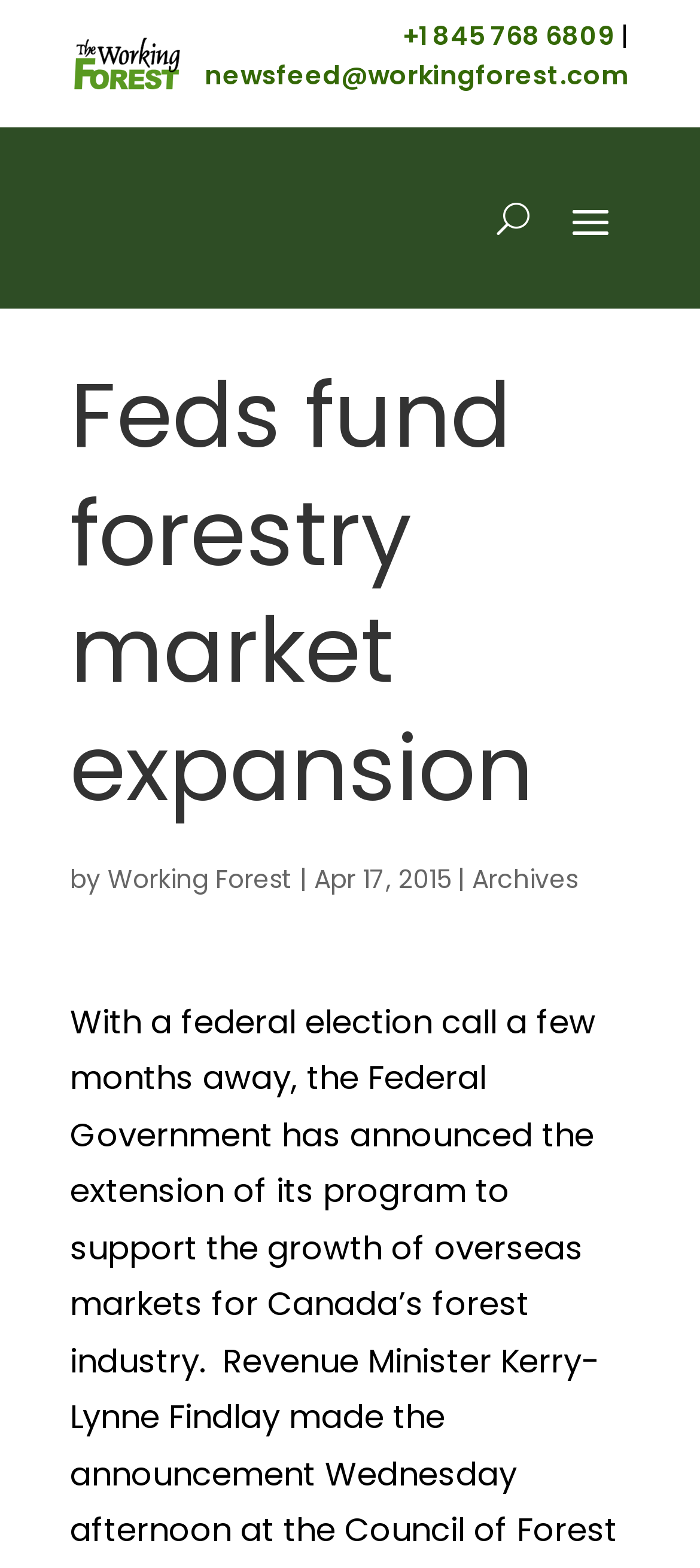Provide a short, one-word or phrase answer to the question below:
What is the contact phone number?

+1 845 768 6809